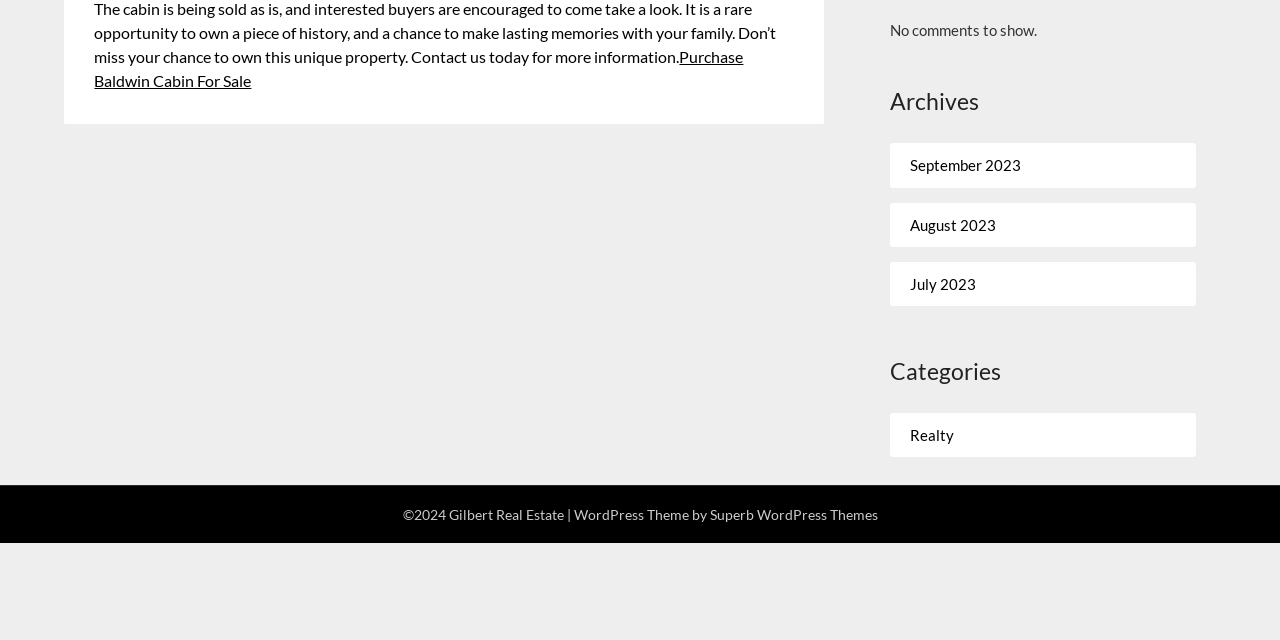Provide the bounding box coordinates of the HTML element described by the text: "Purchase Baldwin Cabin For Sale".

[0.074, 0.074, 0.581, 0.141]